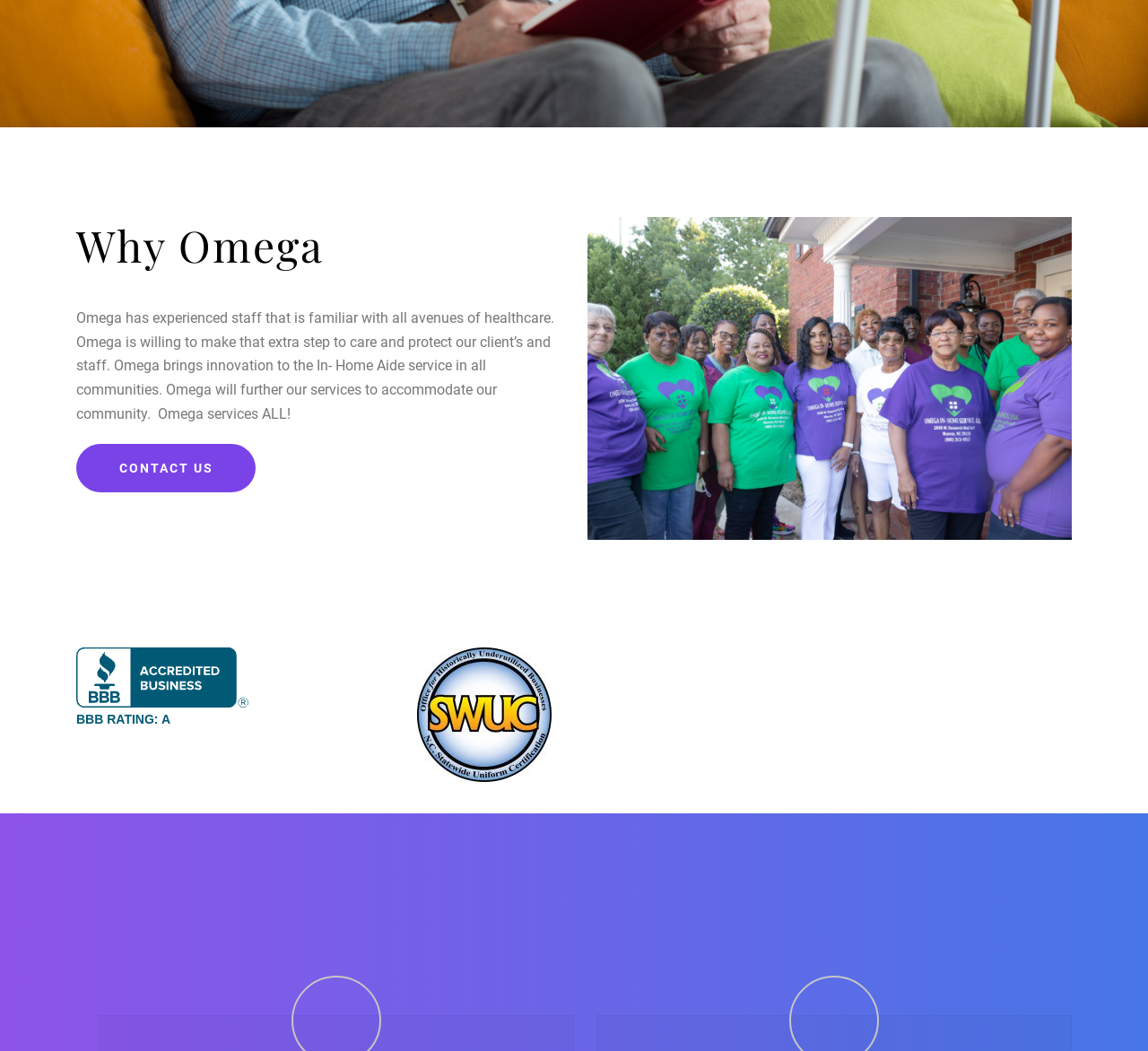Please predict the bounding box coordinates (top-left x, top-left y, bottom-right x, bottom-right y) for the UI element in the screenshot that fits the description: CONTACT US

[0.066, 0.422, 0.223, 0.469]